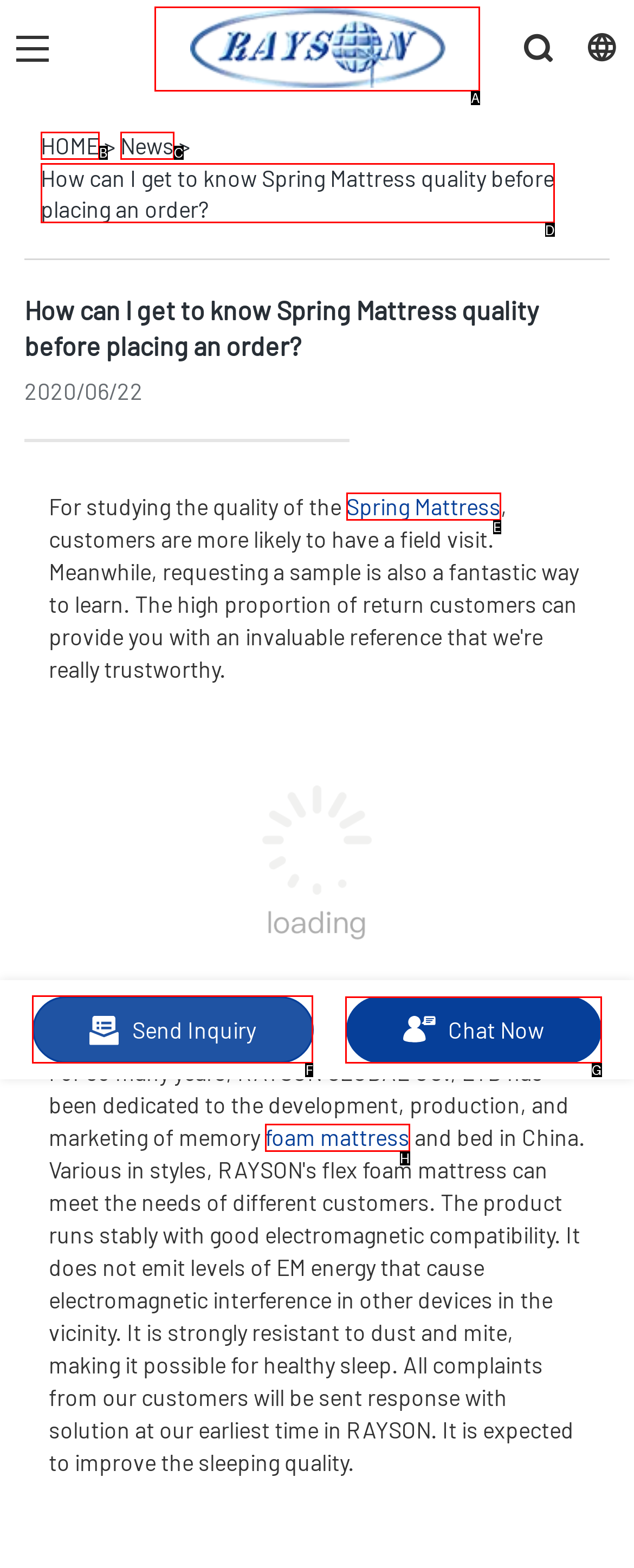Select the appropriate letter to fulfill the given instruction: send an inquiry
Provide the letter of the correct option directly.

F